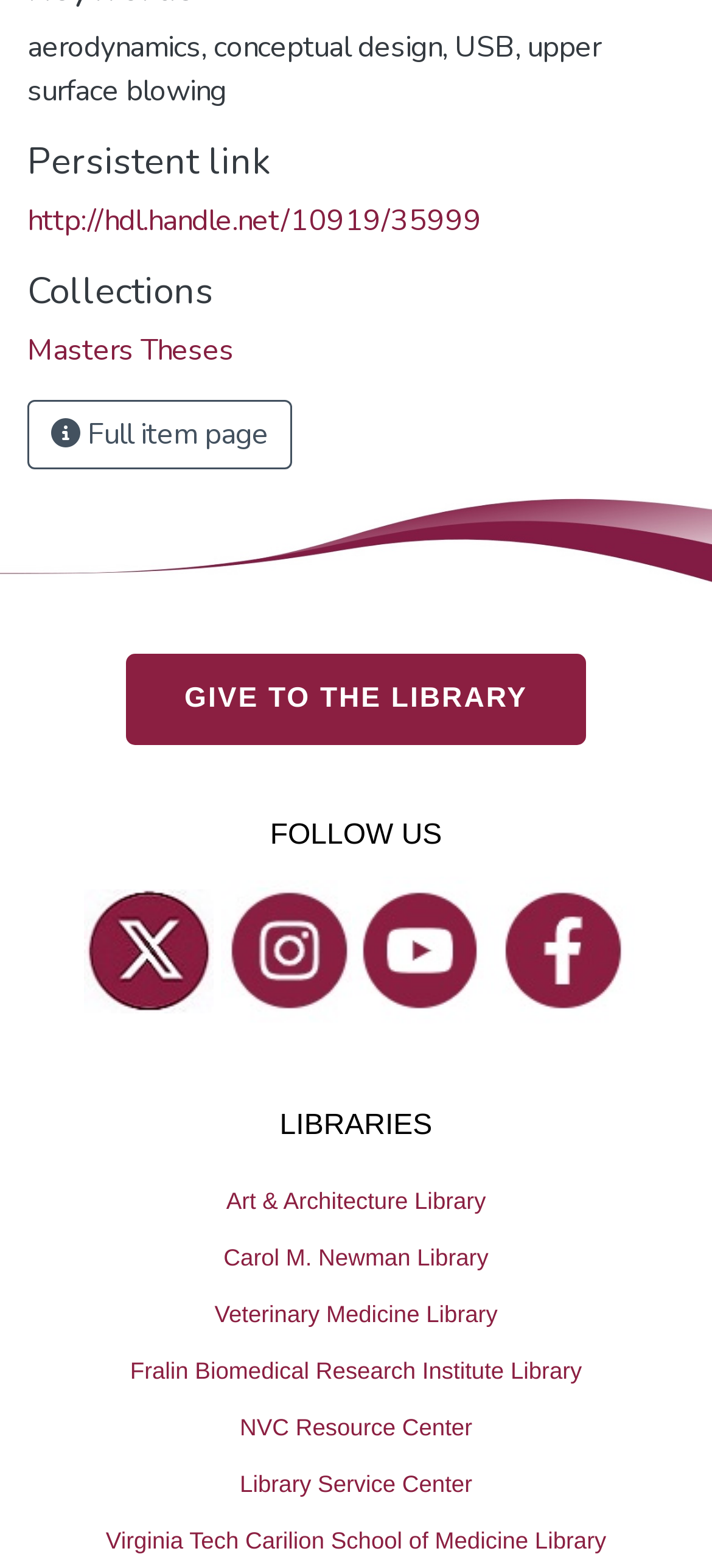Please answer the following question using a single word or phrase: 
What is the type of document linked by 'http://hdl.handle.net/10919/35999'?

Masters Thesis